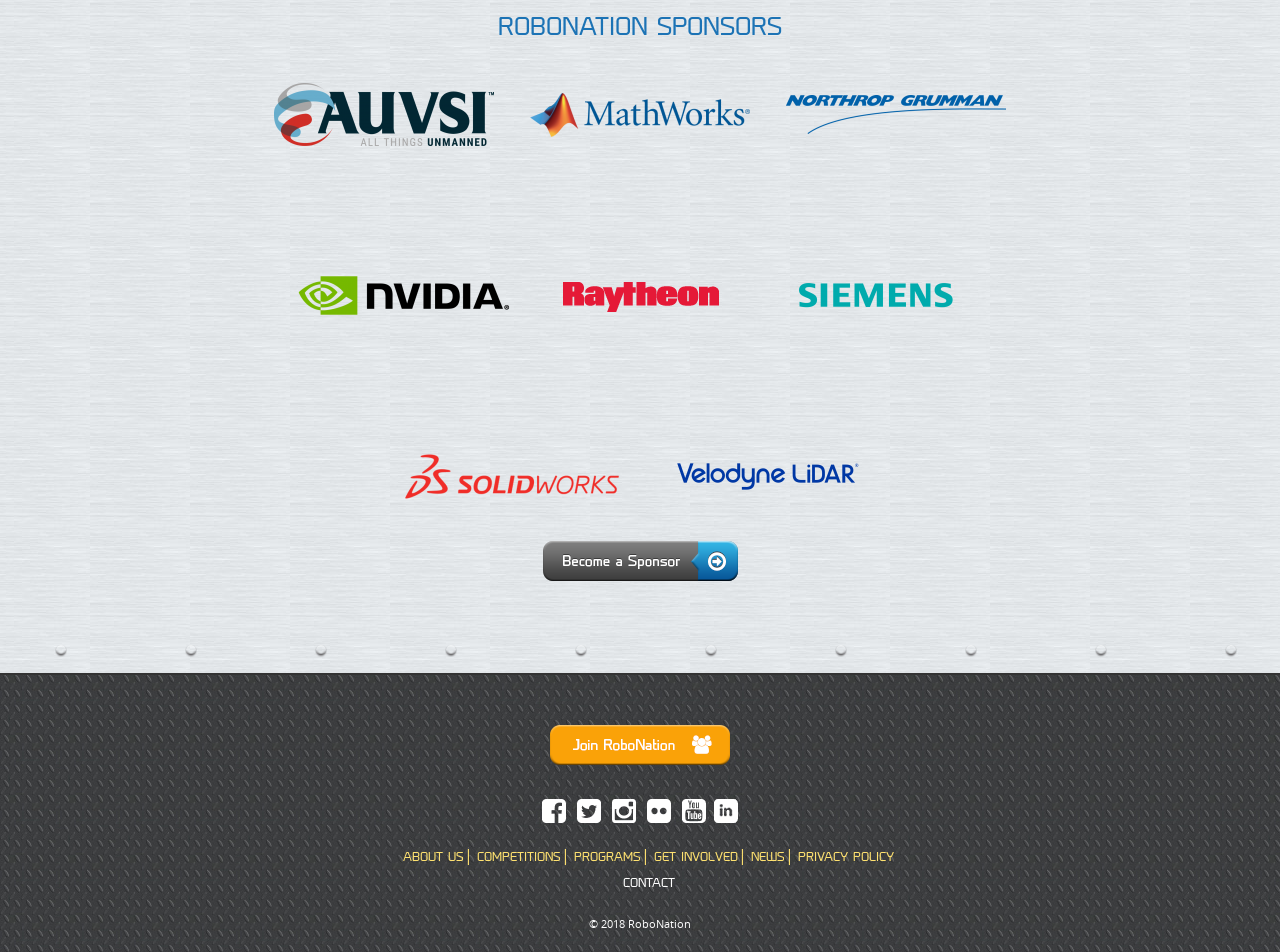Could you specify the bounding box coordinates for the clickable section to complete the following instruction: "Click on the LinkedIn link"?

[0.558, 0.84, 0.577, 0.865]